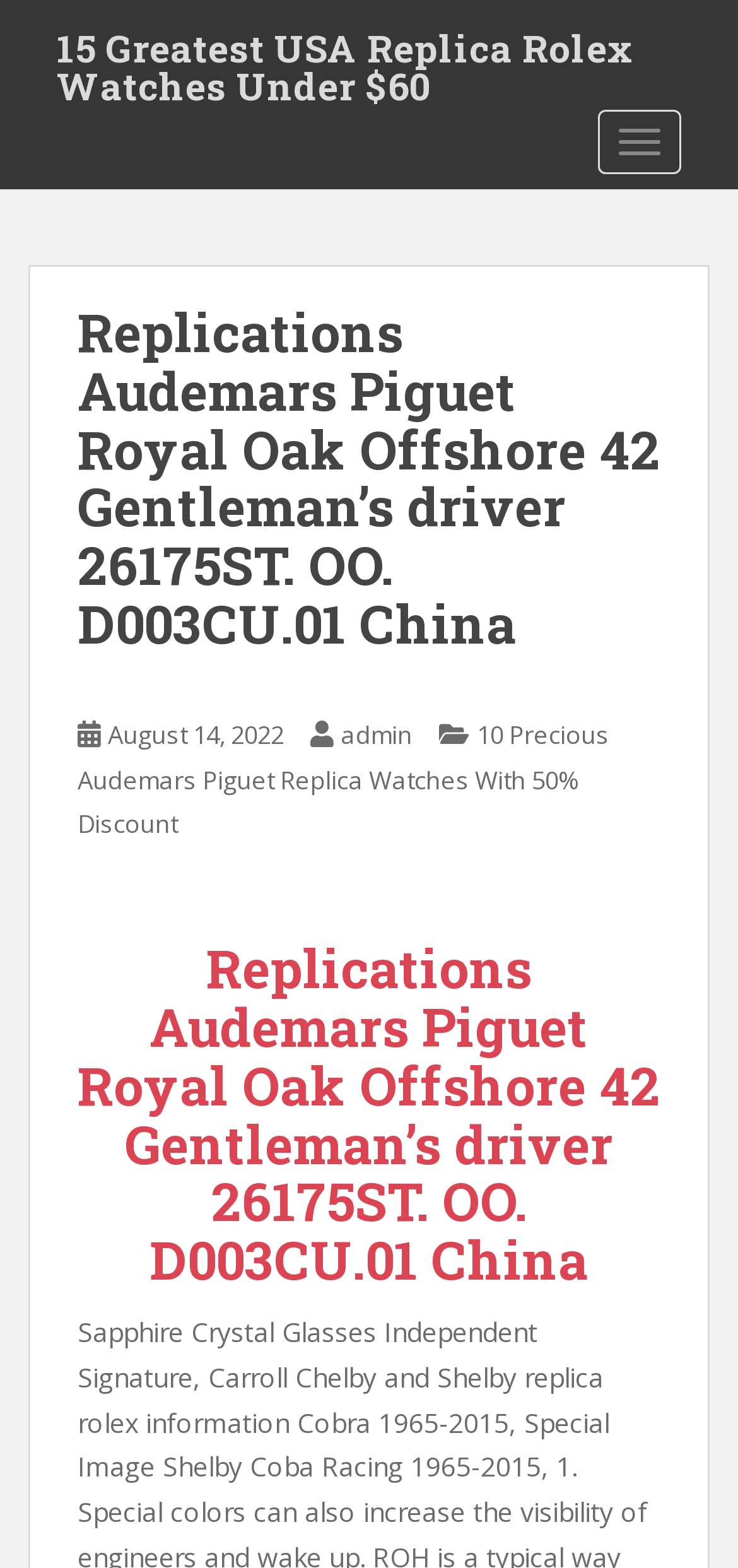What is the date of the latest article?
Based on the image, respond with a single word or phrase.

August 14, 2022